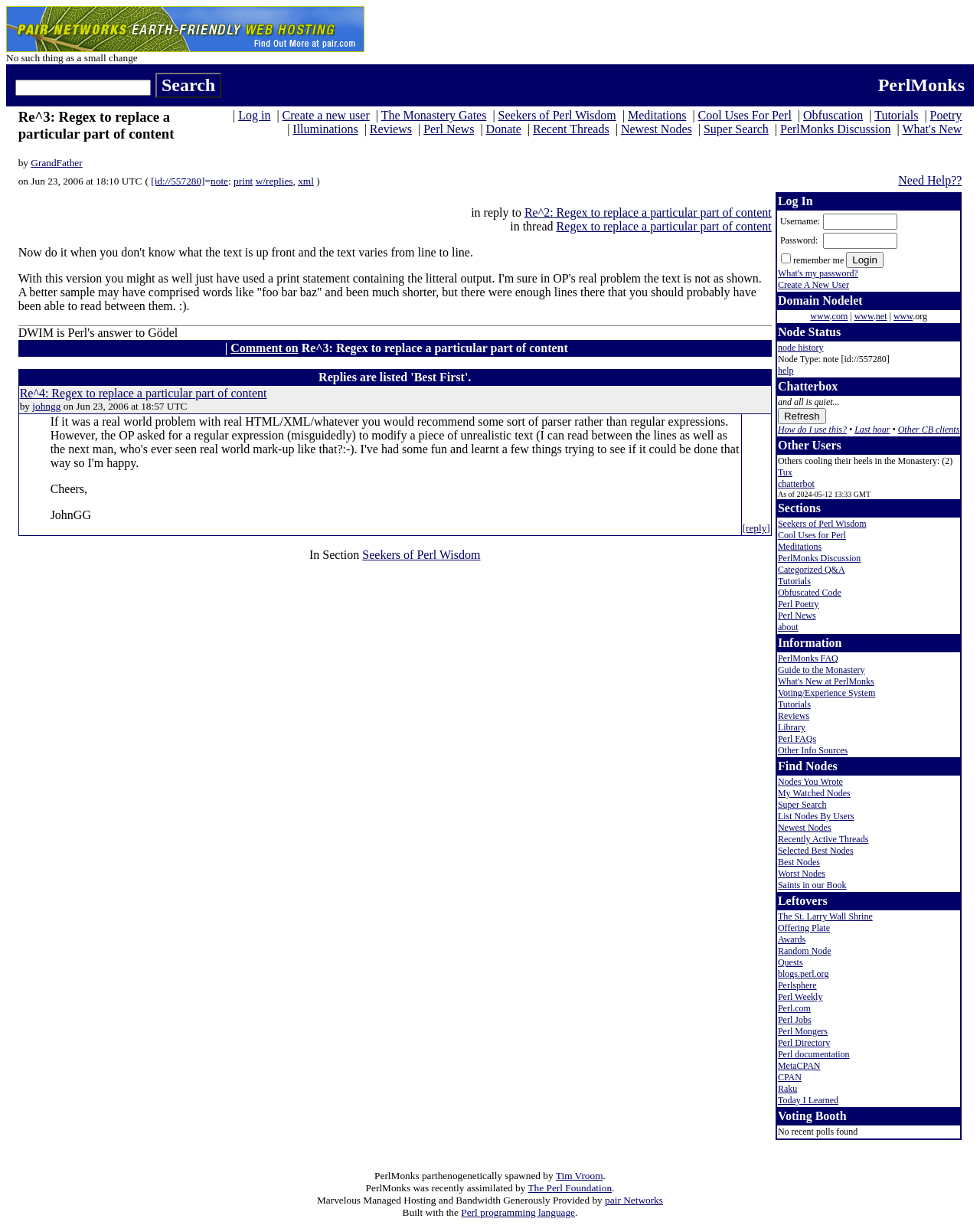Using the given description, provide the bounding box coordinates formatted as (top-left x, top-left y, bottom-right x, bottom-right y), with all values being floating point numbers between 0 and 1. Description: parent_node: Username: name="login" value="Login"

[0.863, 0.205, 0.901, 0.219]